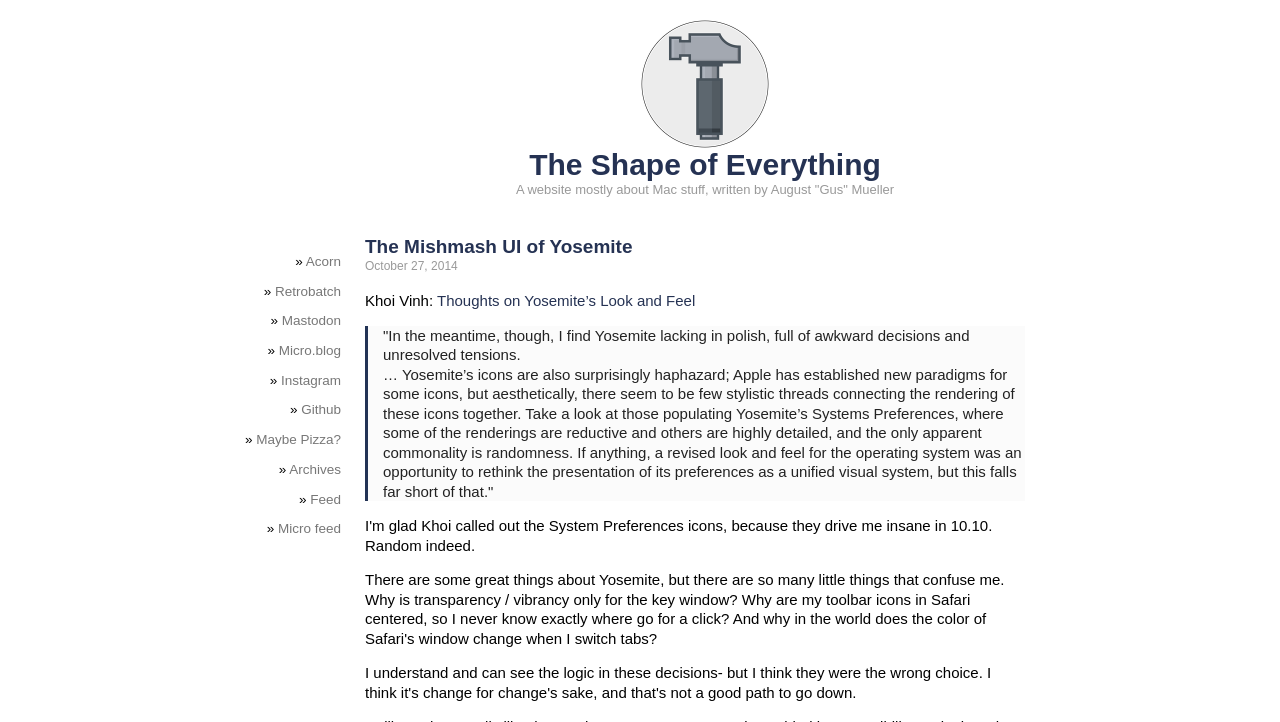Write an extensive caption that covers every aspect of the webpage.

The webpage is about the author's thoughts on the user interface of Yosemite, with a focus on Mac-related topics. At the top, there is a link and an image, positioned side by side, taking up about a quarter of the screen width. Below them, there is a brief description of the website, stating that it is mostly about Mac stuff, written by August "Gus" Mueller.

On the left side of the page, there is a list of links, each separated by a "»" symbol, which appears to be a navigation menu. The links include Acorn, Retrobatch, Mastodon, Micro.blog, Instagram, Github, Maybe Pizza?, Archives, Feed, and Micro feed. These links are stacked vertically, taking up about a third of the screen height.

On the right side of the page, there is a main content area, which appears to be a blog post. The post is titled "The Mishmash UI of Yosemite" and has a date of October 27, 2014. Below the title, there is a quote from Khoi Vinh, which is indented and formatted as a blockquote. The quote discusses the author's thoughts on Yosemite's look and feel, mentioning that it lacks polish and has awkward decisions and unresolved tensions. The quote is followed by a longer passage, which critiques the icons in Yosemite's Systems Preferences, stating that they are haphazard and lack a unified visual system.

Overall, the webpage has a simple layout, with a clear separation between the navigation menu and the main content area. The text is easy to read, and the use of indentation and formatting helps to distinguish between different sections of the page.